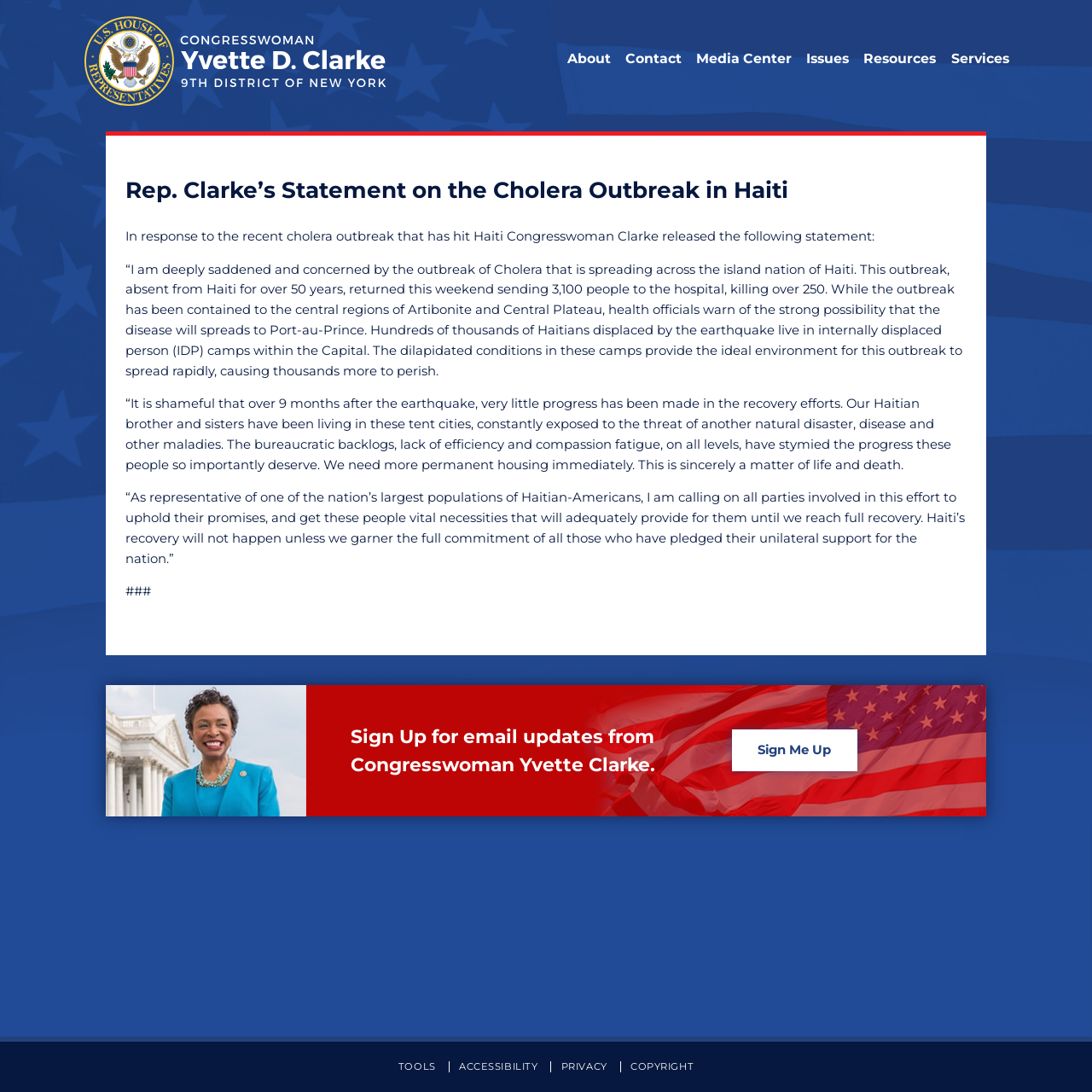Locate the bounding box coordinates of the clickable region necessary to complete the following instruction: "Read more about affordable housing issues". Provide the coordinates in the format of four float numbers between 0 and 1, i.e., [left, top, right, bottom].

[0.745, 0.078, 0.903, 0.1]